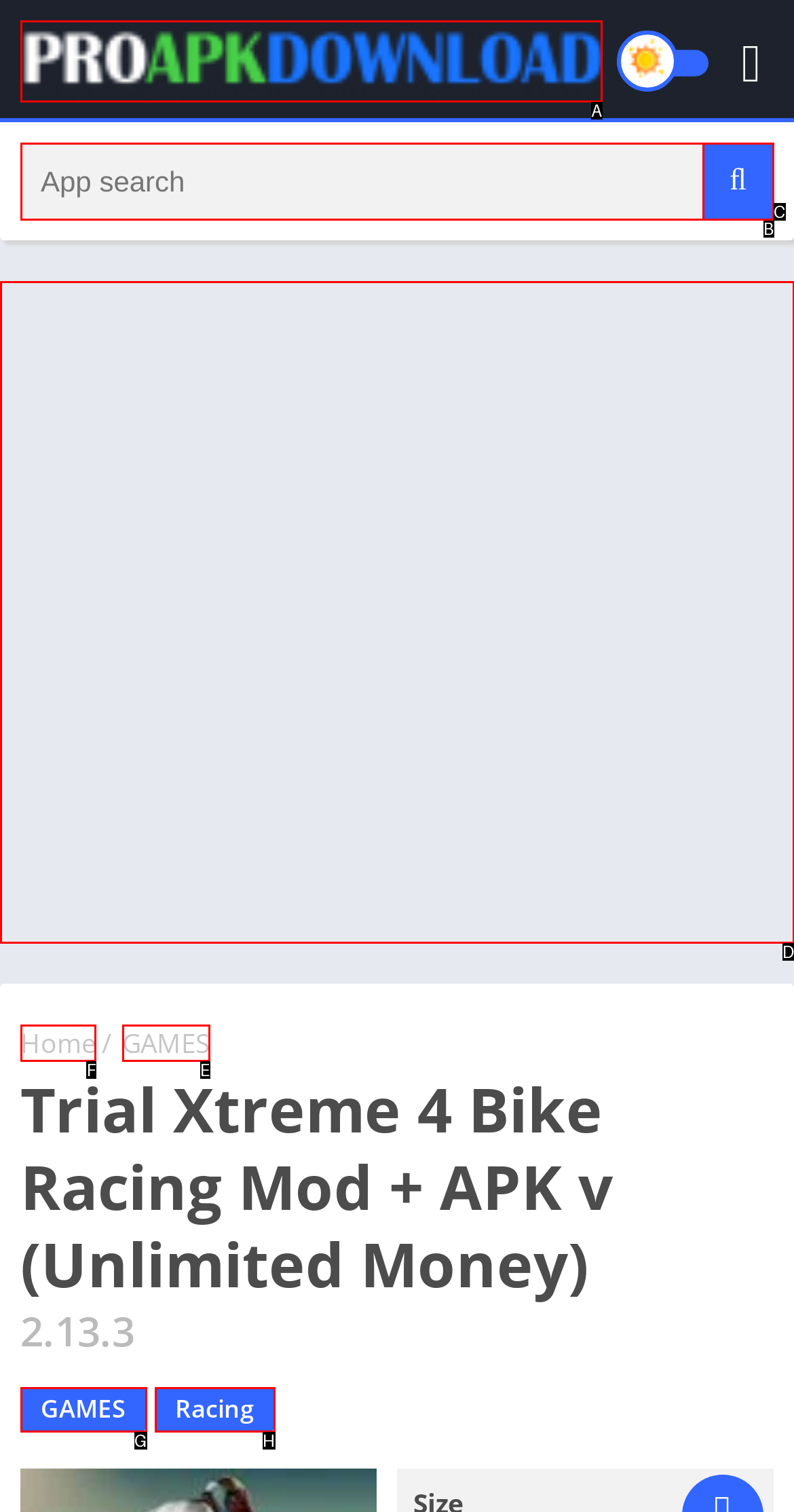Tell me the letter of the correct UI element to click for this instruction: Click on the Home link. Answer with the letter only.

F